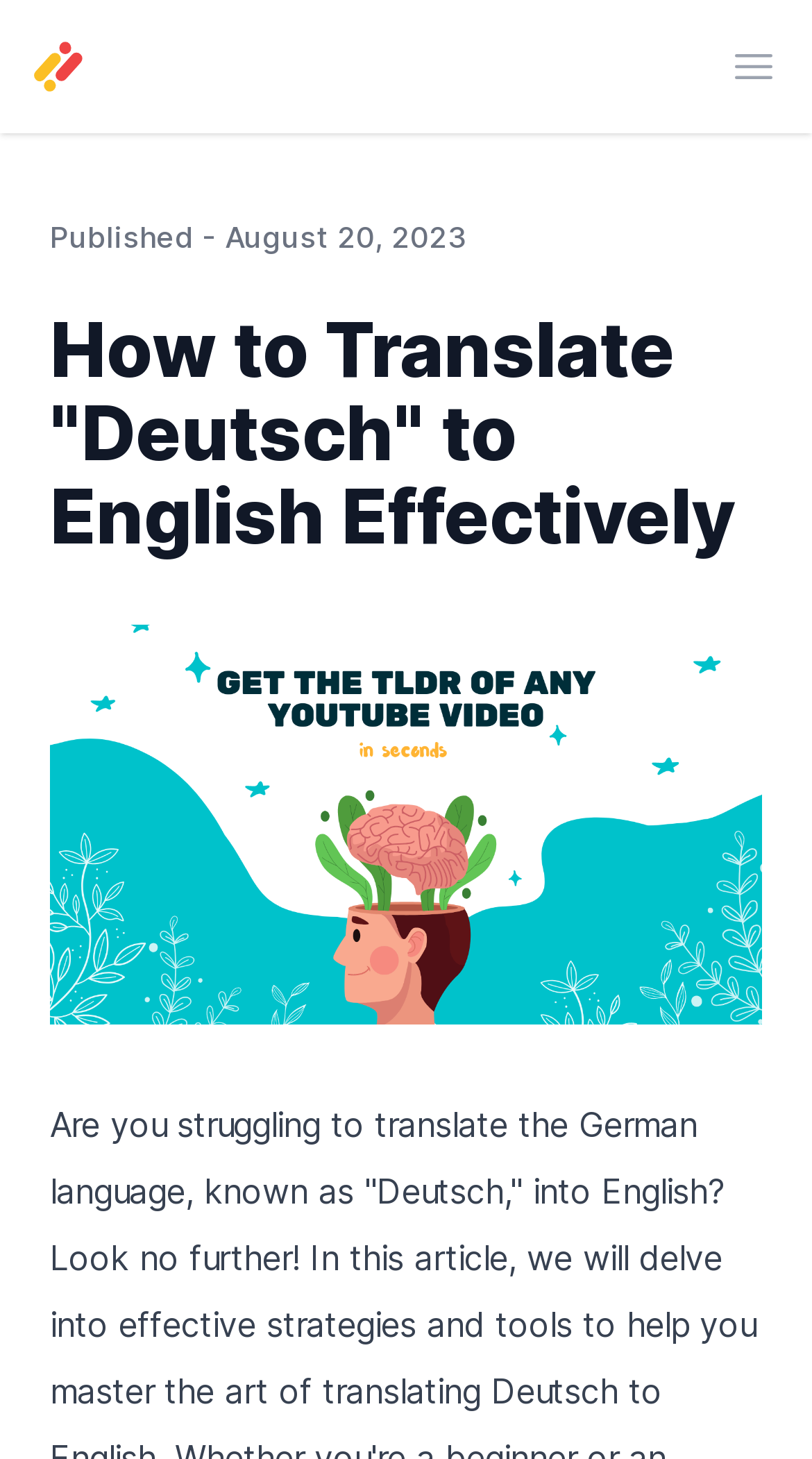Answer the following query with a single word or phrase:
Is the main menu expanded?

No